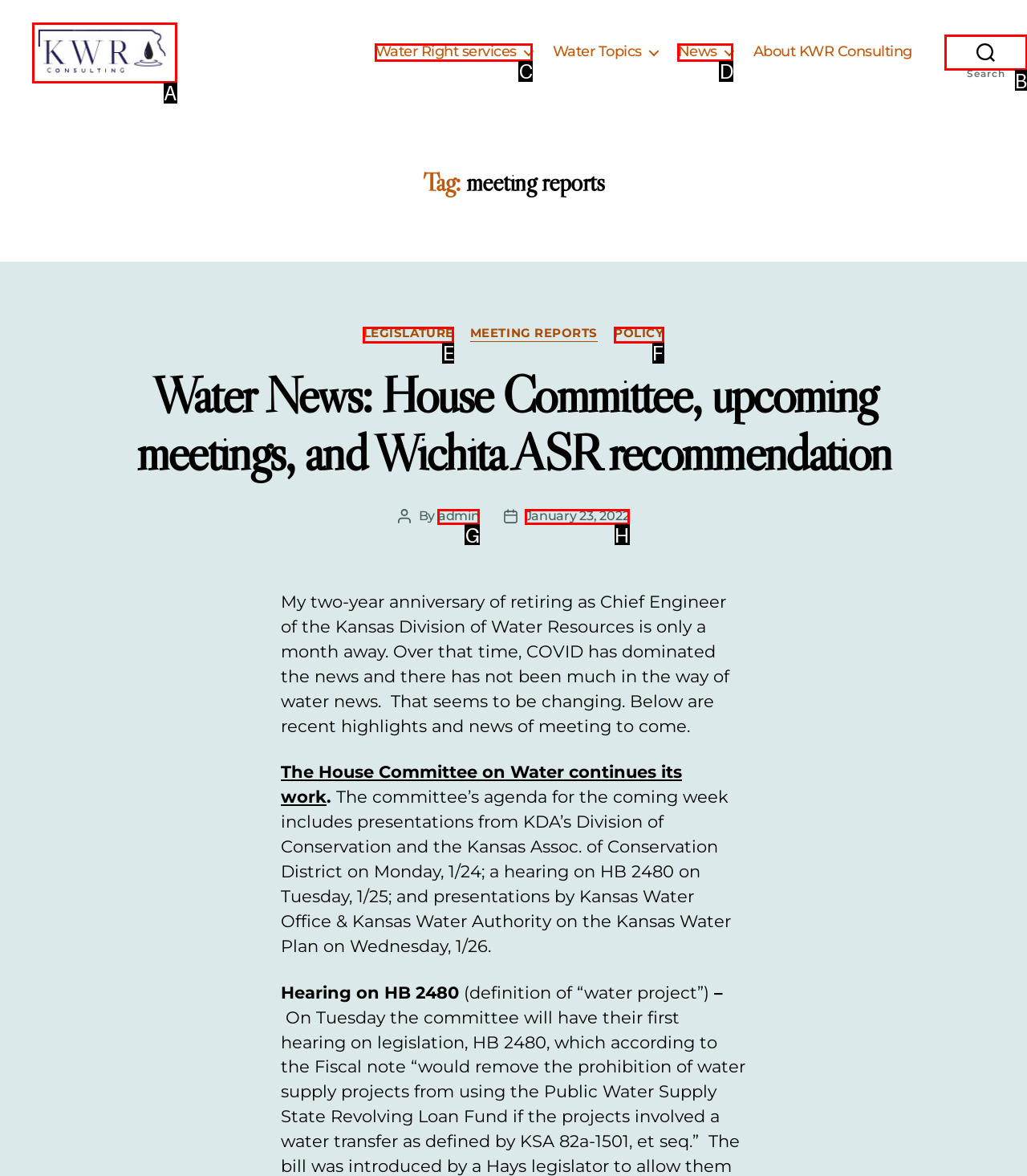Tell me which letter corresponds to the UI element that will allow you to search for something. Answer with the letter directly.

B